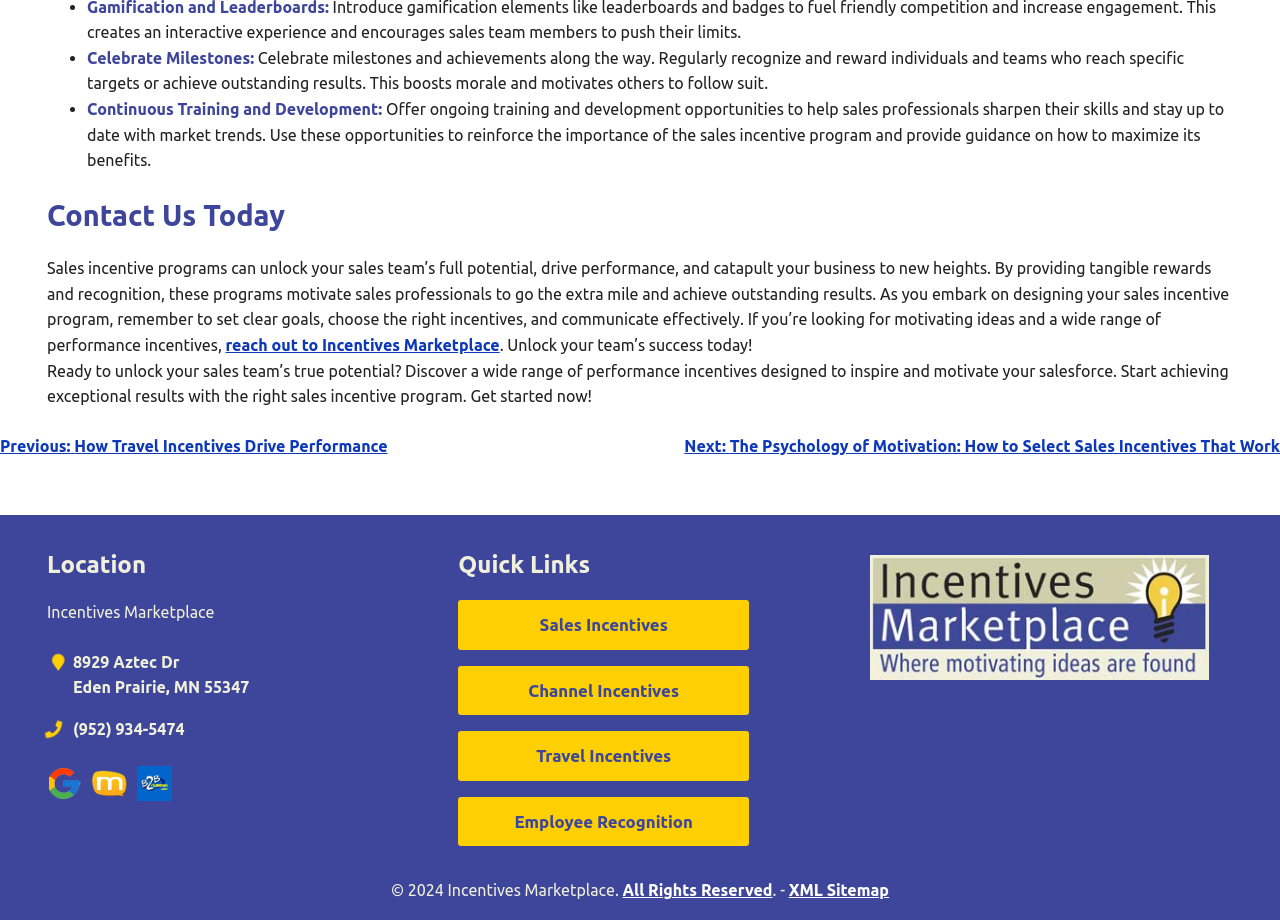Give a one-word or short phrase answer to this question: 
What is the name of the company behind the sales incentive programs?

Incentives Marketplace